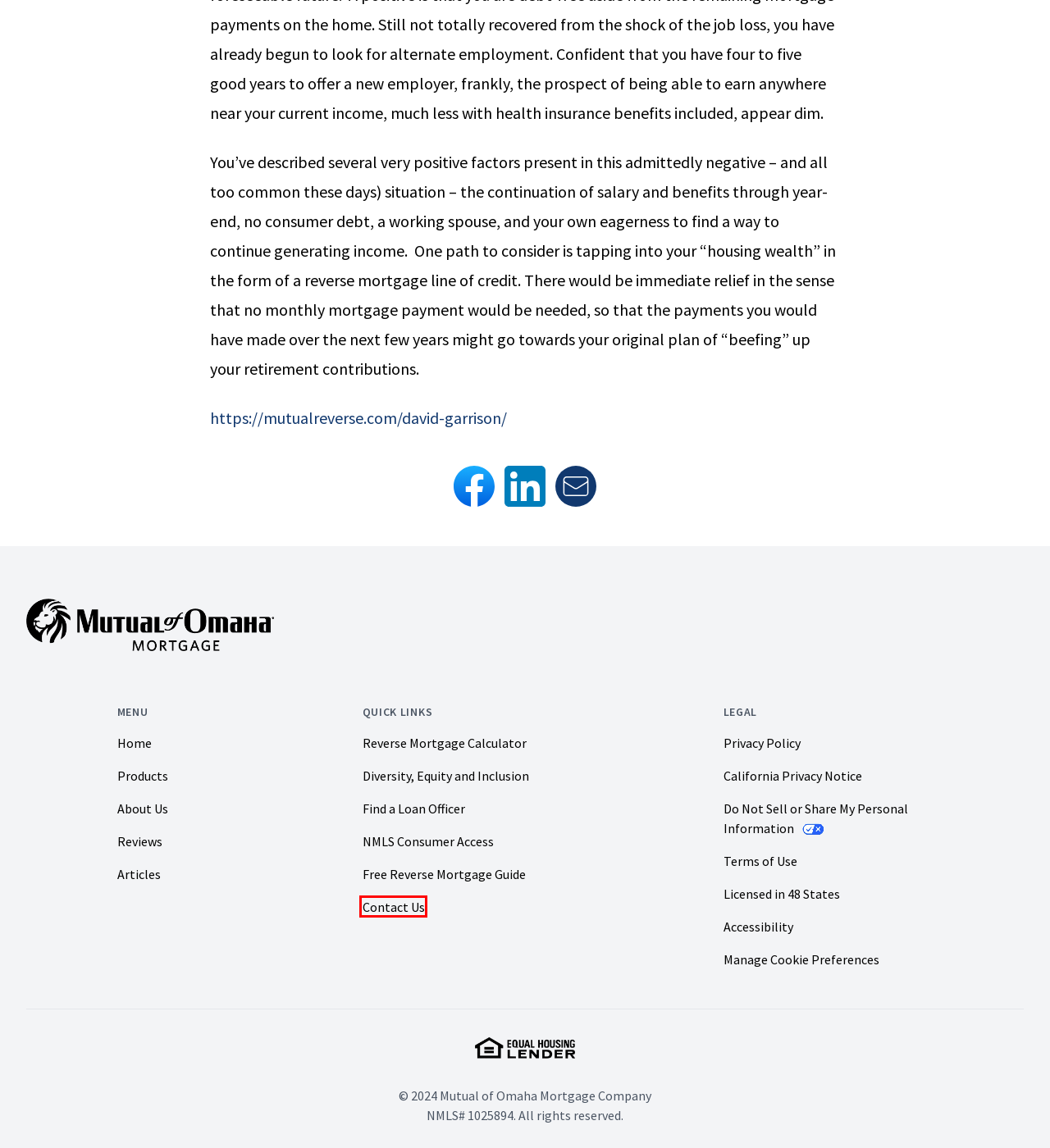You are given a screenshot of a webpage with a red rectangle bounding box. Choose the best webpage description that matches the new webpage after clicking the element in the bounding box. Here are the candidates:
A. Contact Us - Mutual of Omaha Reverse Mortgage
B. Diversity, Equity and Inclusion - Mutual of Omaha Reverse Mortgage
C. Find a Reverse Mortgage Loan Officer - Mutual of Omaha Reverse Mortgage
D. Customer Reviews: See What People Say About Mutual Reverse - Mutual of Omaha Reverse Mortgage
E. Guide - Mutual of Omaha Reverse Mortgage
F. Articles - Mutual of Omaha Reverse Mortgage
G. Reverse Mortgage Calculator - Mutual of Omaha Reverse Mortgage
H. Mutual of Omaha Reverse Mortgage

A